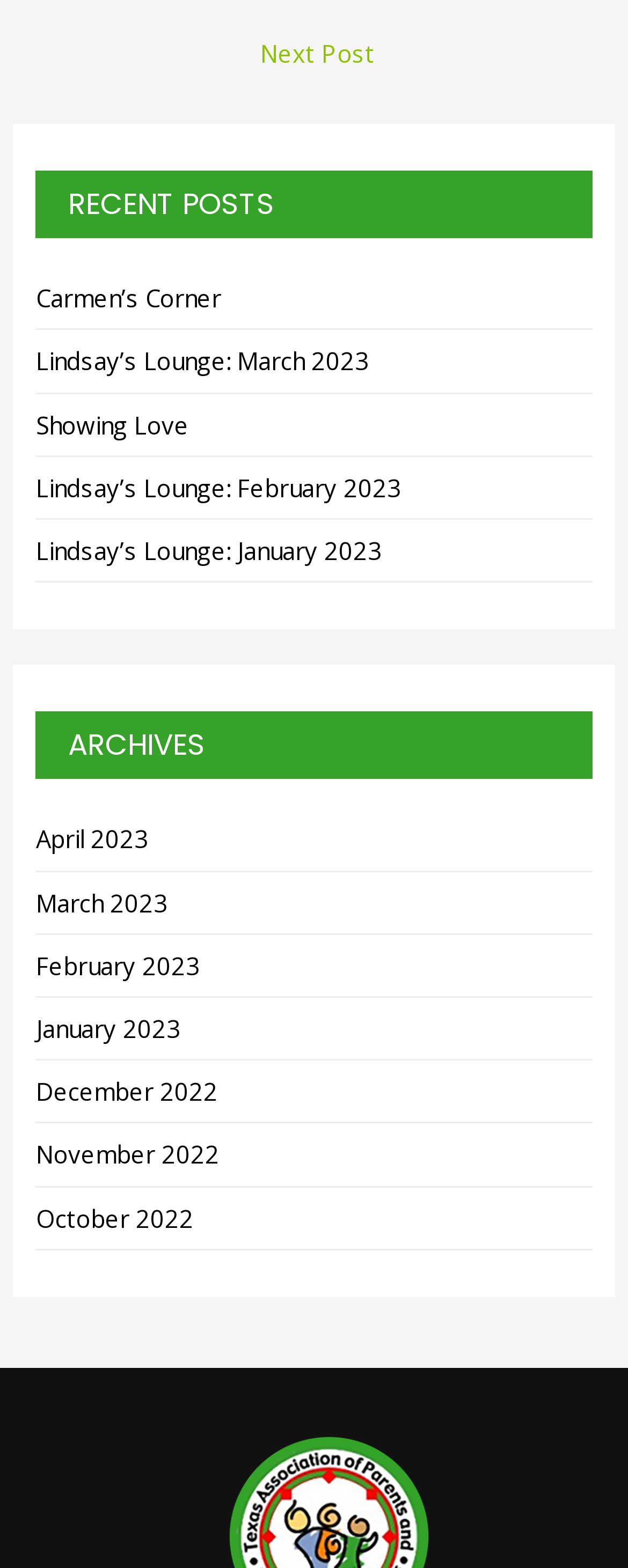Please identify the bounding box coordinates for the region that you need to click to follow this instruction: "View posts from April 2023".

[0.058, 0.525, 0.237, 0.545]